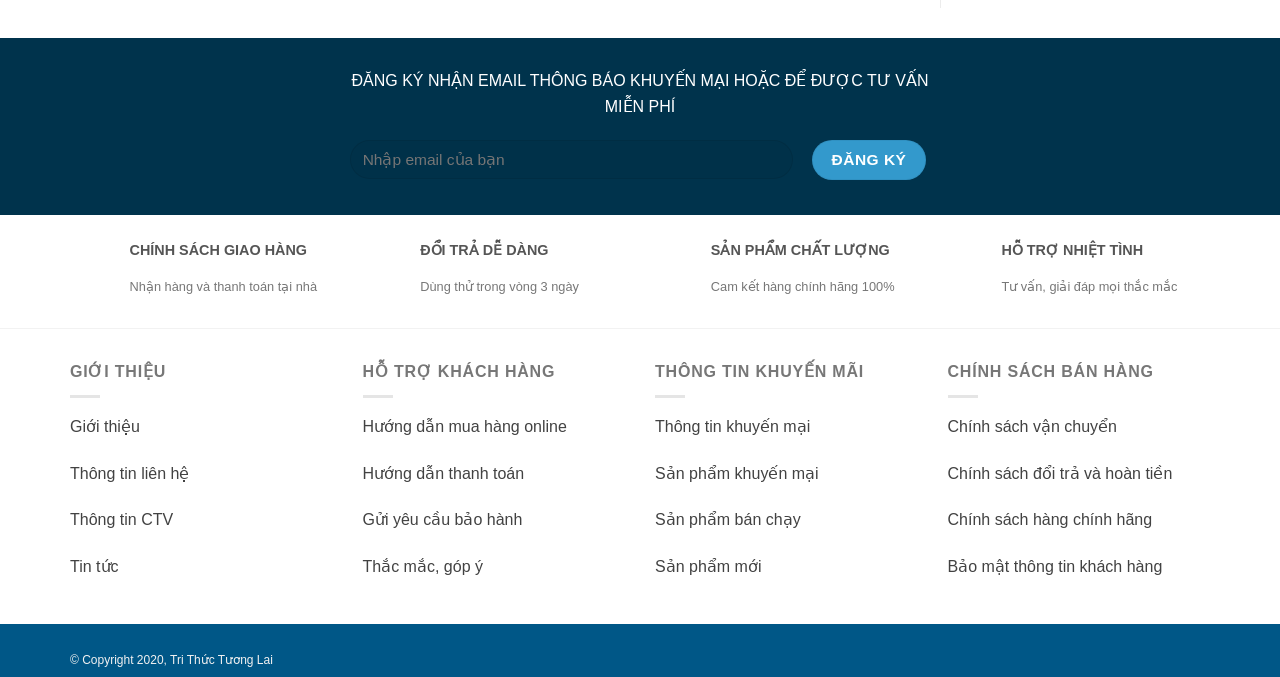How can customers get support?
Look at the image and answer the question using a single word or phrase.

Through consultation and answering questions